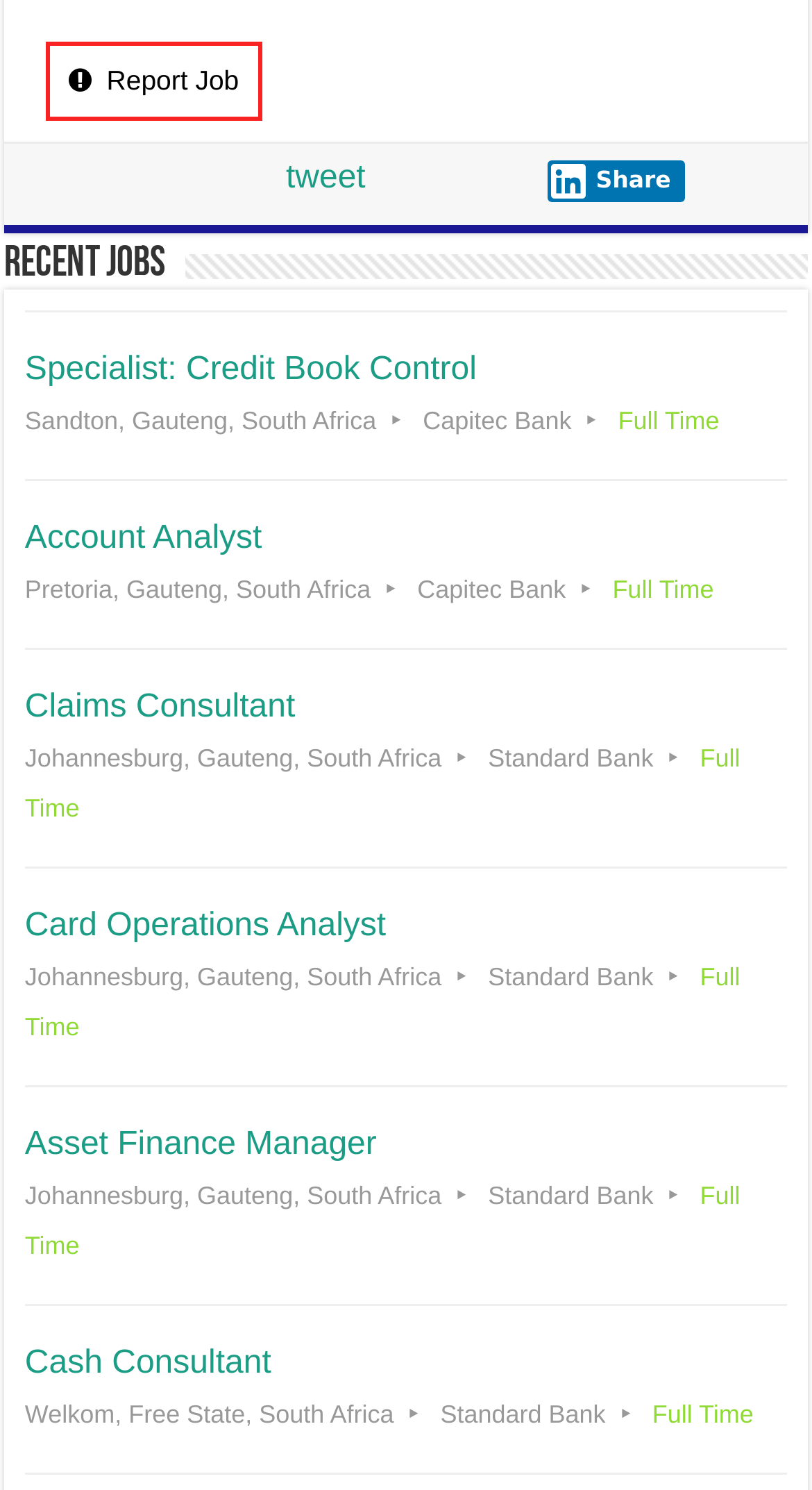Find the bounding box coordinates of the area to click in order to follow the instruction: "View job details for Account Analyst".

[0.031, 0.323, 0.969, 0.434]